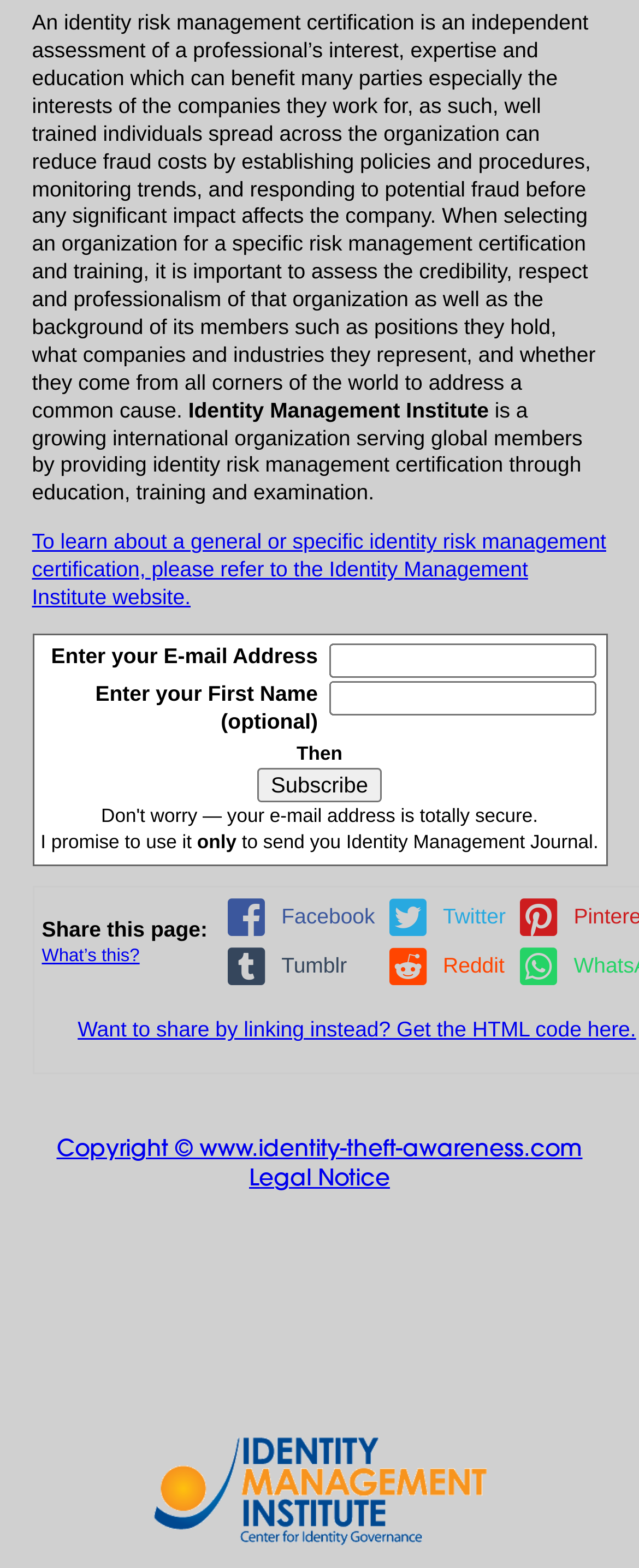What is required to subscribe to the Identity Management Journal?
Please analyze the image and answer the question with as much detail as possible.

The webpage has a subscription form that requires users to enter their E-mail address, and optionally, their first name, to subscribe to the Identity Management Journal.